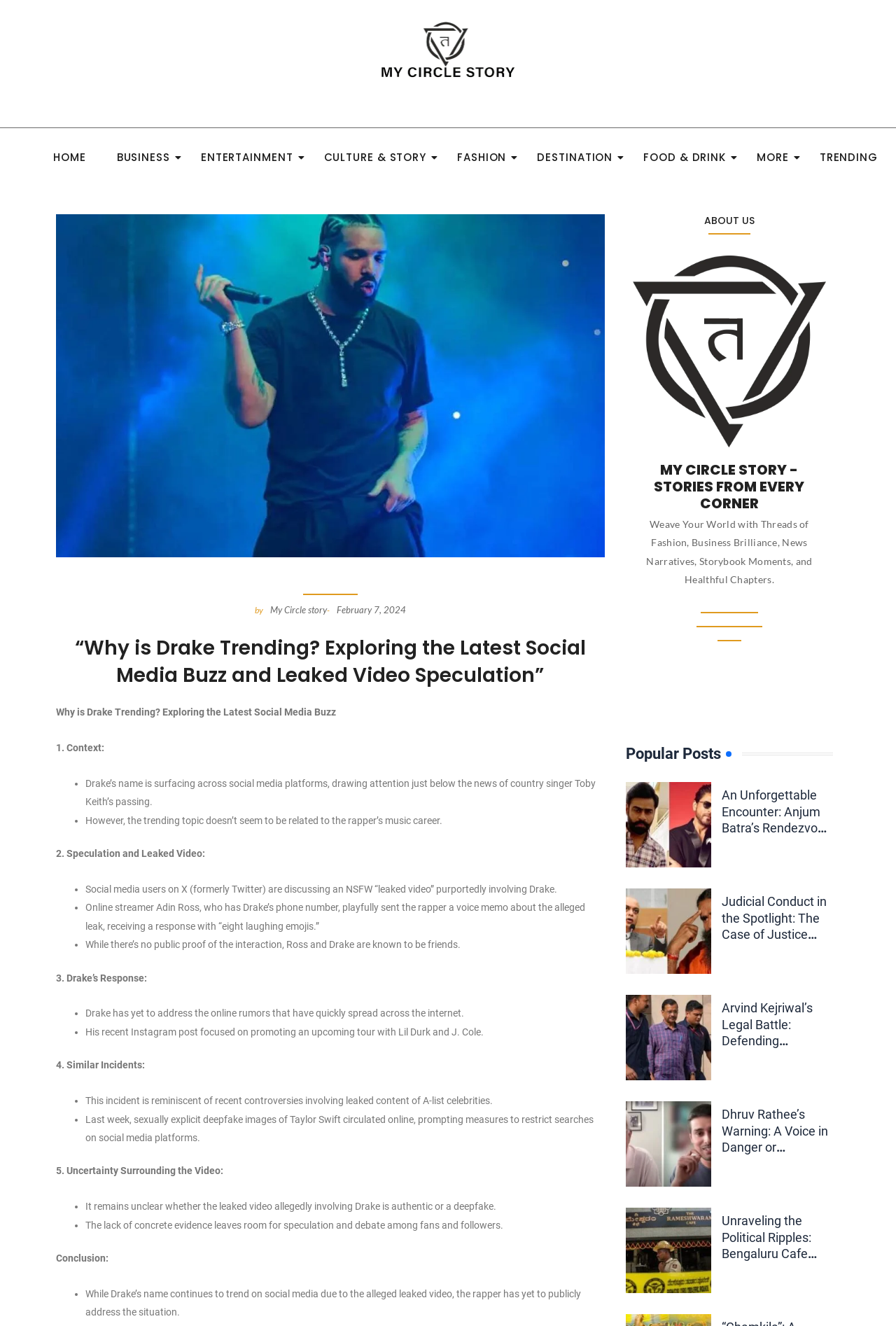Calculate the bounding box coordinates of the UI element given the description: "FASHION".

[0.501, 0.108, 0.575, 0.13]